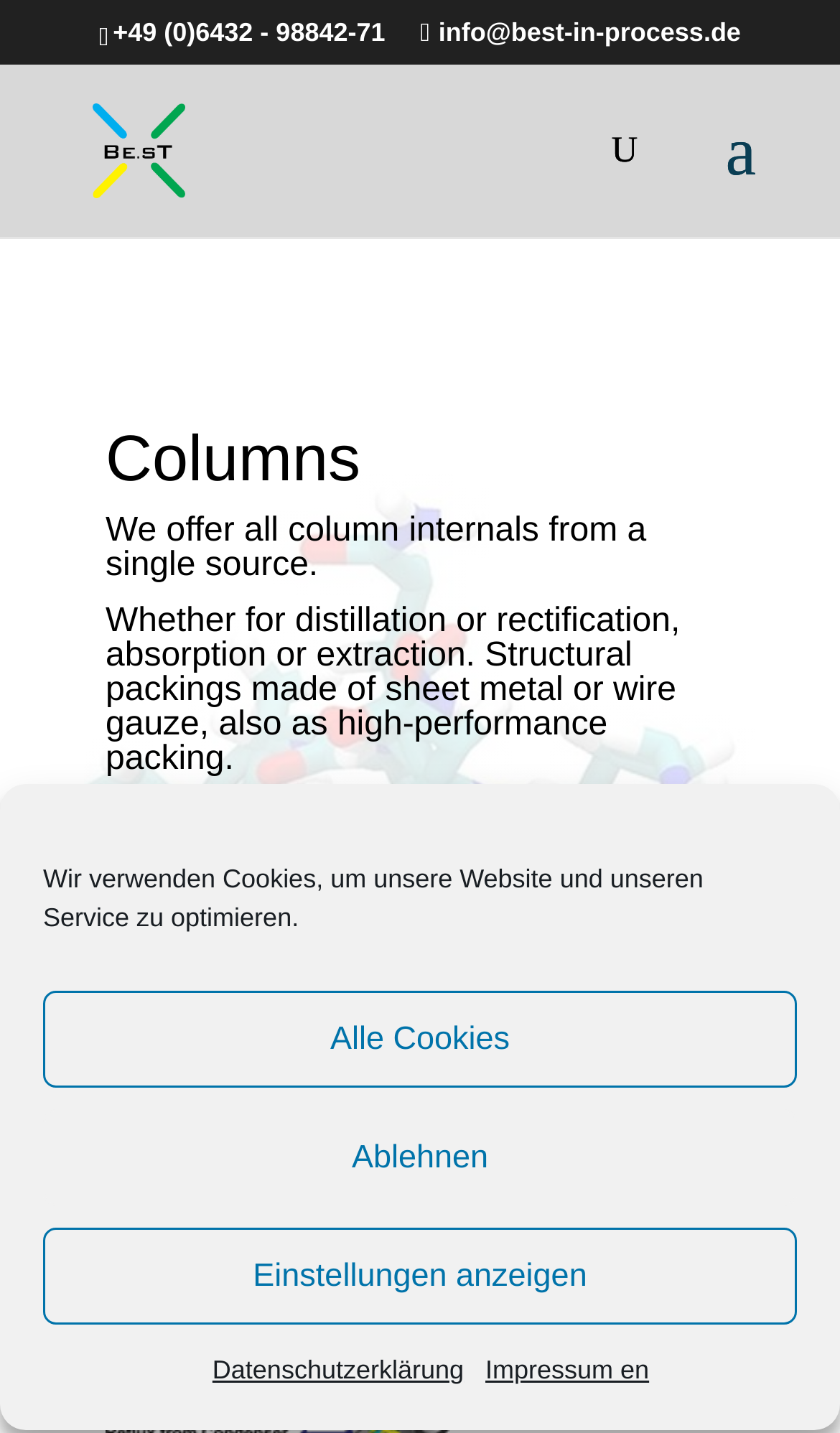Answer the question below with a single word or a brief phrase: 
What is the company's phone number?

+49 (0)6432 - 98842-71